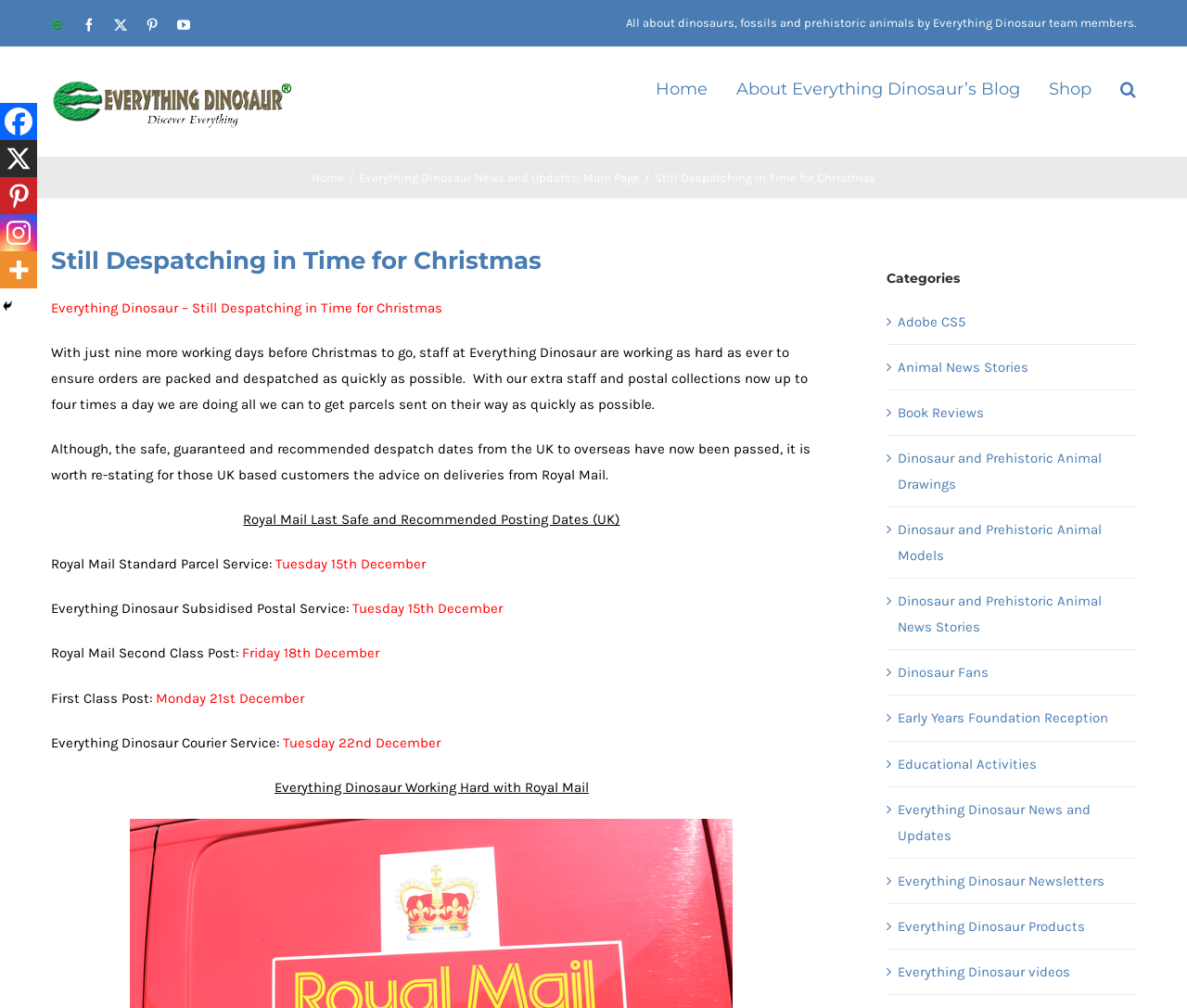Please give a concise answer to this question using a single word or phrase: 
What is the name of the blog?

Everything Dinosaur Blog